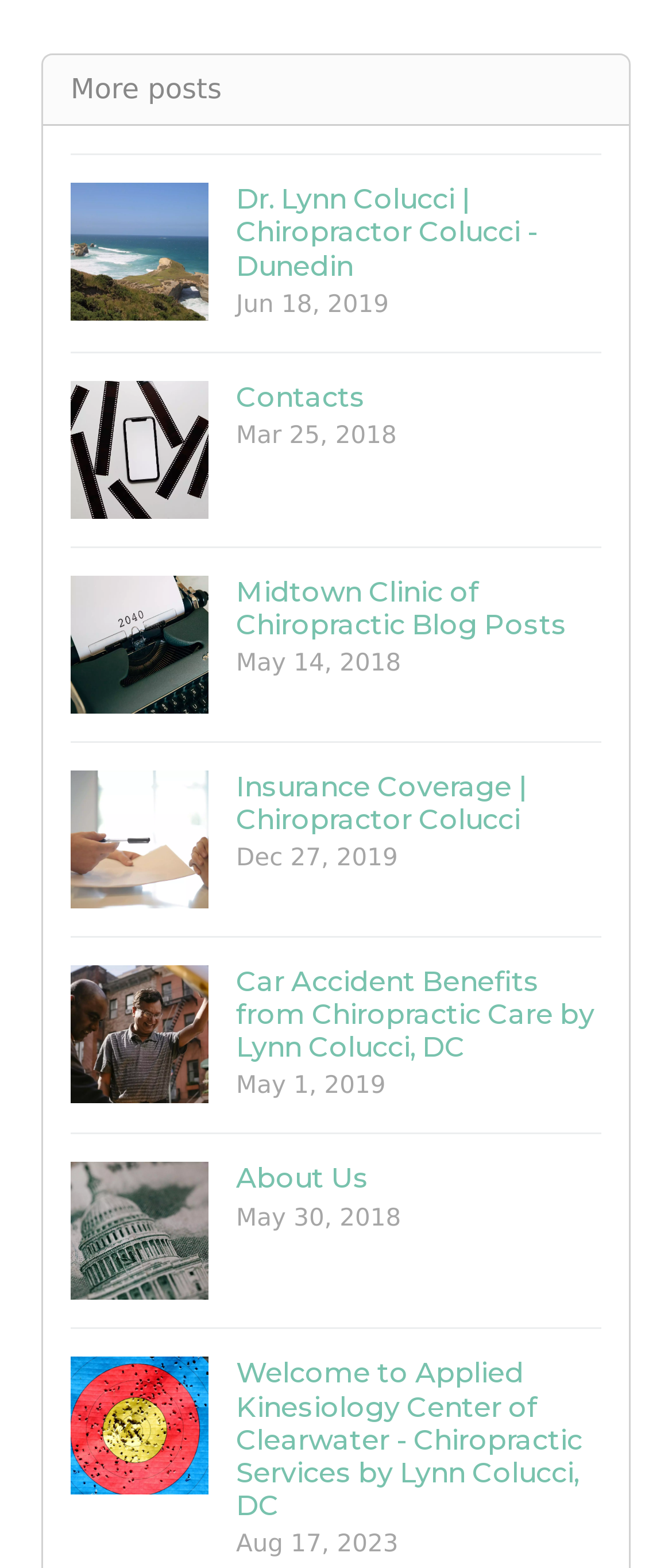What is the date of the last link?
From the image, respond using a single word or phrase.

Jun 18, 2019